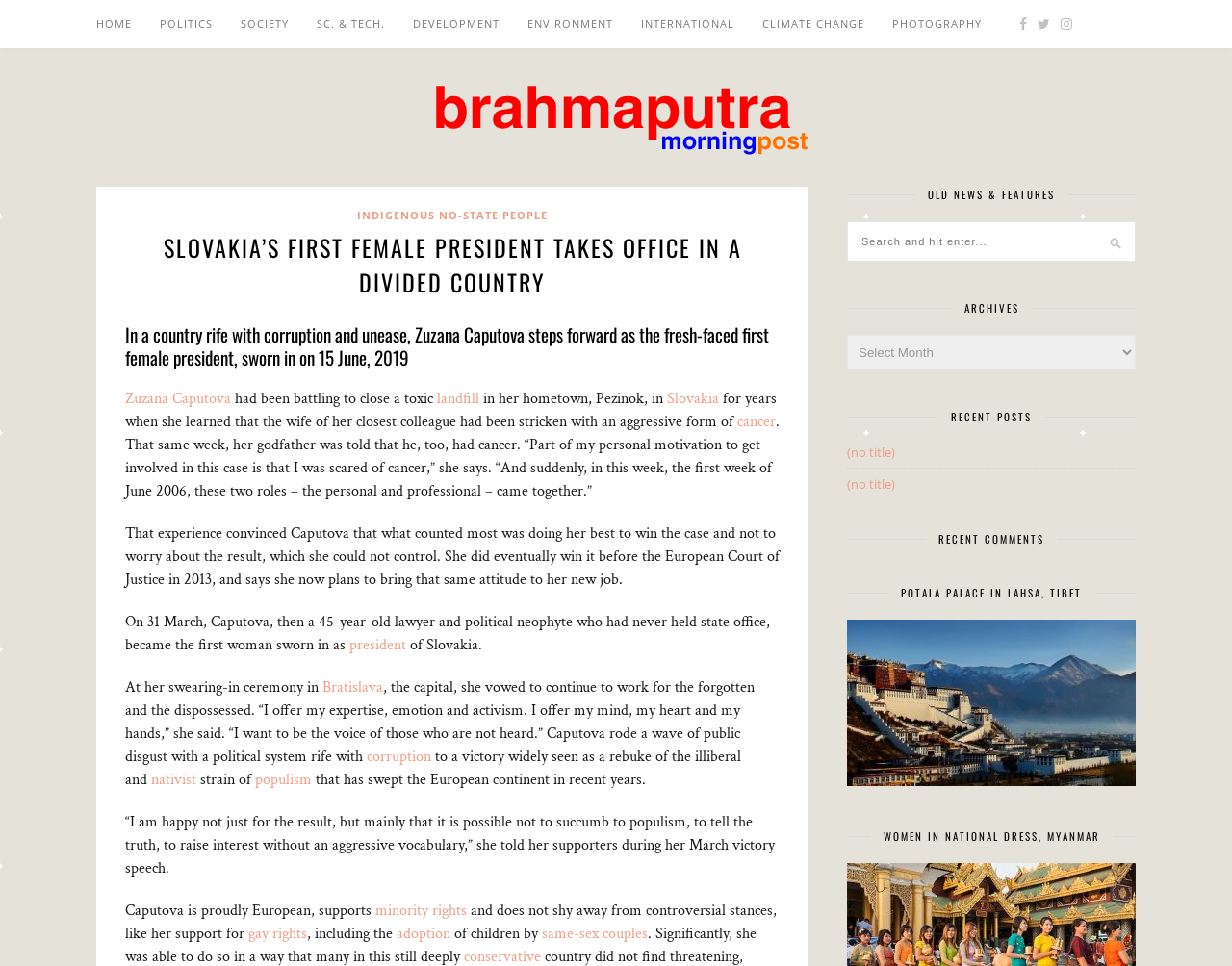From the element description: "nativist", extract the bounding box coordinates of the UI element. The coordinates should be expressed as four float numbers between 0 and 1, in the order [left, top, right, bottom].

[0.123, 0.797, 0.159, 0.818]